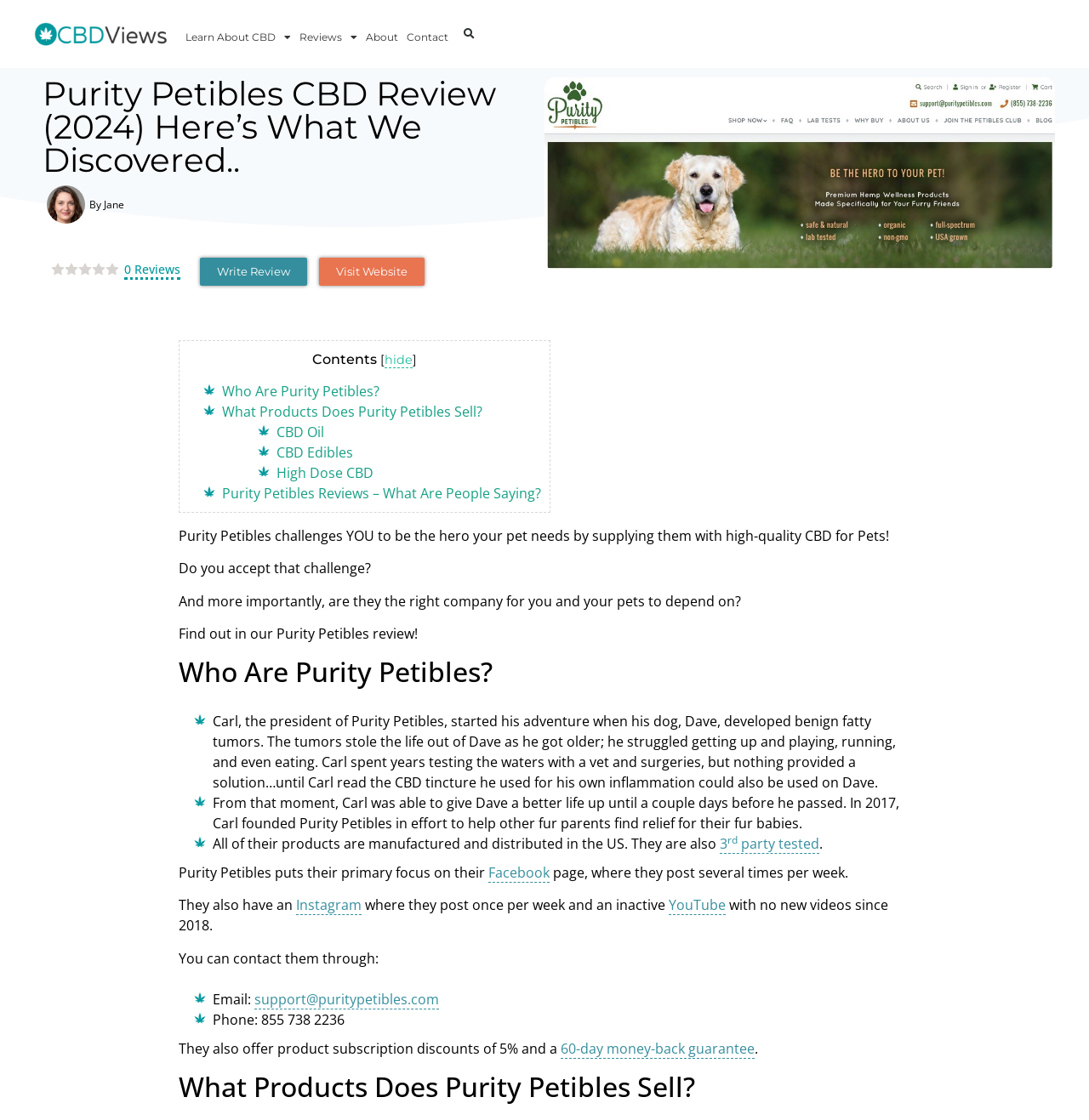Describe all the key features and sections of the webpage thoroughly.

This webpage is a review of Purity Petibles CBD products, specifically focusing on their products and services for pets. At the top of the page, there is a navigation menu with links to "Learn About CBD", "Reviews", "About", and "Contact". Next to the navigation menu, there is a search bar.

Below the navigation menu, there is a heading that reads "Purity Petibles CBD Review (2024) Here's What We Discovered..". Underneath this heading, there is an image of a person named Jane, along with her name and a brief description.

On the left side of the page, there are several small images, likely representing ratings or reviews. Below these images, there are two buttons: "Write Review" and "Visit Website".

The main content of the page is divided into sections, each with its own heading. The first section is titled "Contents" and has a list of links to different parts of the review. The second section is titled "Who Are Purity Petibles?" and provides a brief history of the company, including its founding and mission.

The next section is titled "What Products Does Purity Petibles Sell?" and lists several products, including CBD oil, CBD edibles, and high-dose CBD. Each product has a brief description and a link to learn more.

Throughout the page, there are several paragraphs of text that provide more information about Purity Petibles, including their focus on pet health, their social media presence, and their customer service options. There are also several links to external sources, including Facebook, Instagram, and YouTube.

At the bottom of the page, there is a section titled "Contact" that provides an email address and phone number for customer support, as well as information about their product subscription discounts and 60-day money-back guarantee.